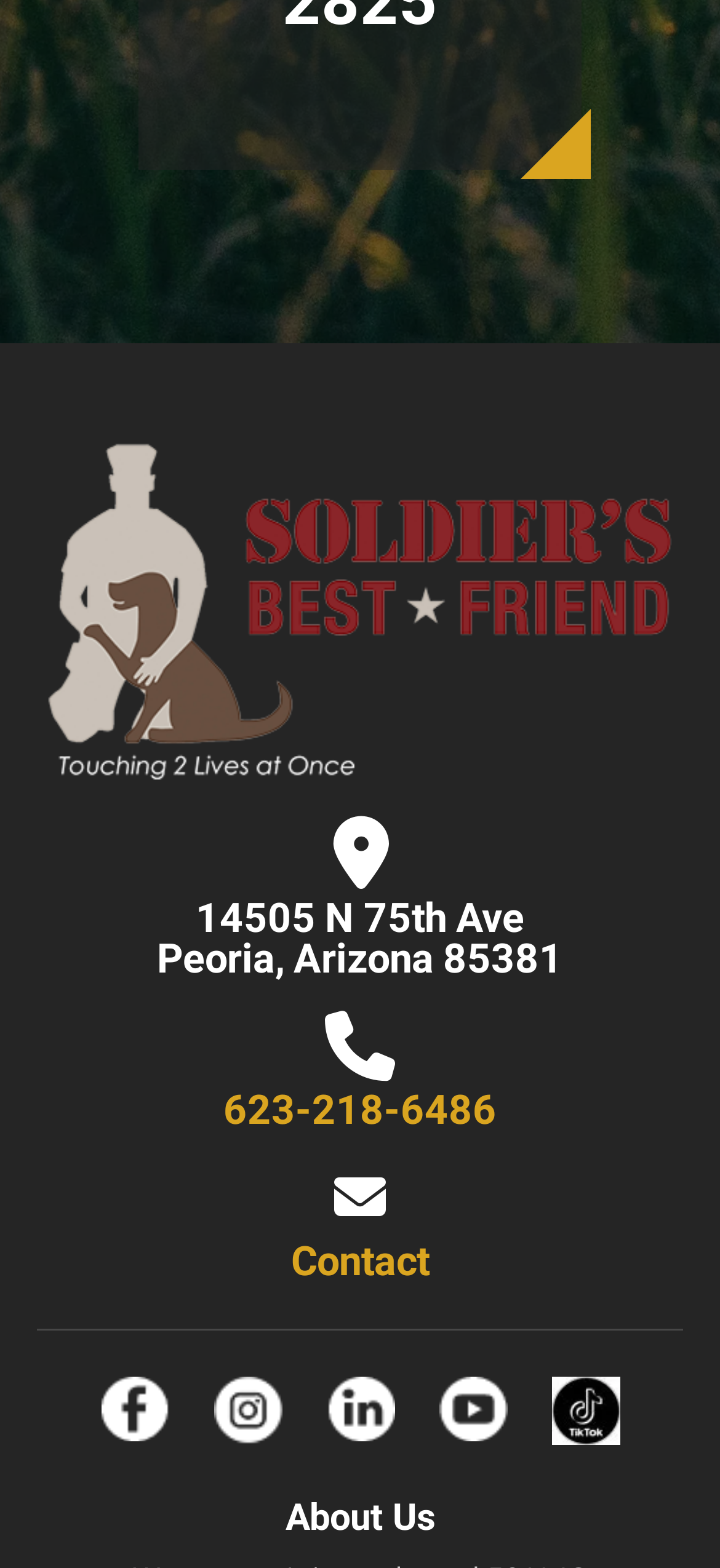Find the bounding box coordinates of the element's region that should be clicked in order to follow the given instruction: "follow on Facebook". The coordinates should consist of four float numbers between 0 and 1, i.e., [left, top, right, bottom].

[0.14, 0.884, 0.235, 0.909]